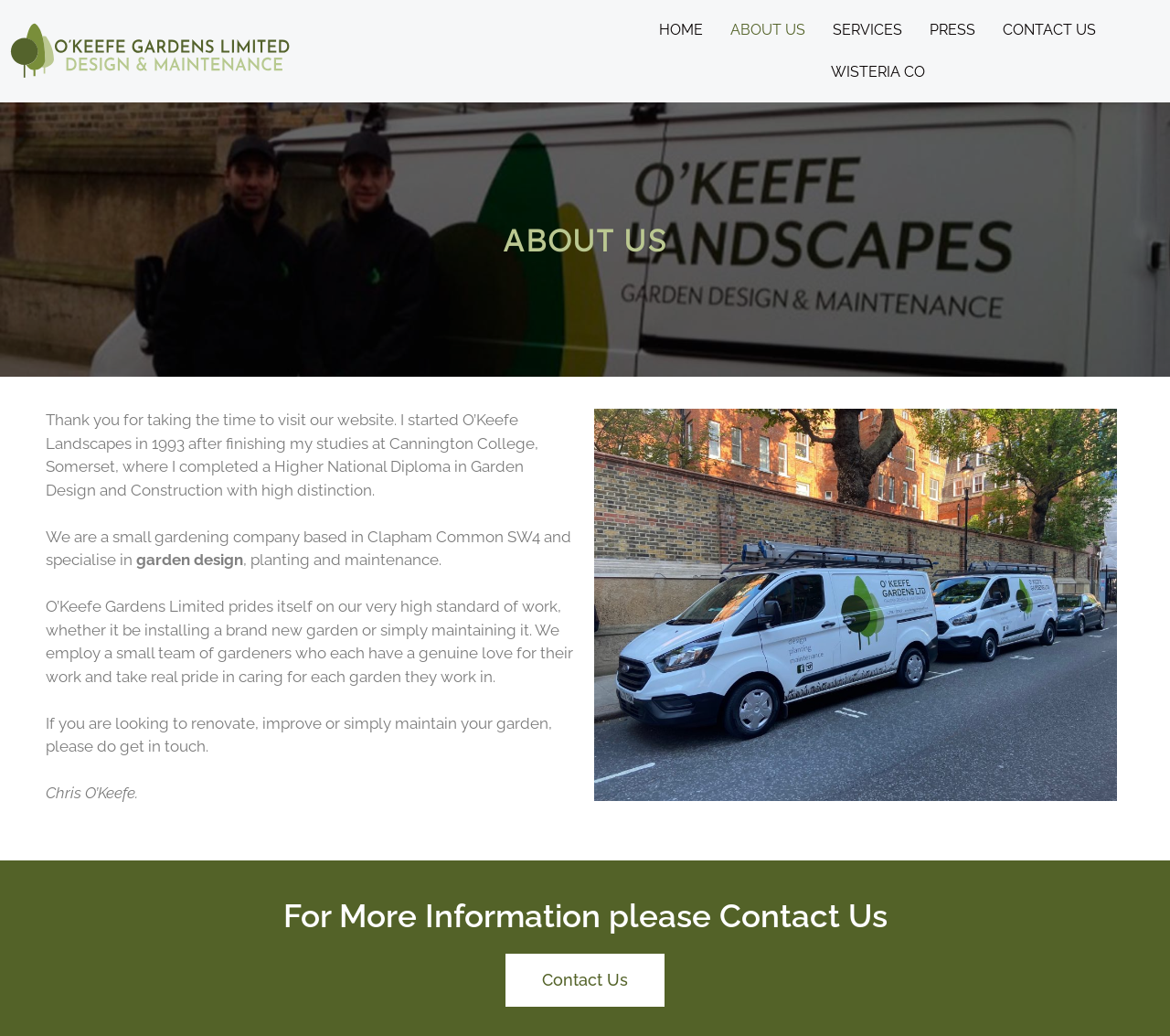Specify the bounding box coordinates of the element's region that should be clicked to achieve the following instruction: "Click on the garden design link". The bounding box coordinates consist of four float numbers between 0 and 1, in the format [left, top, right, bottom].

[0.116, 0.531, 0.208, 0.549]